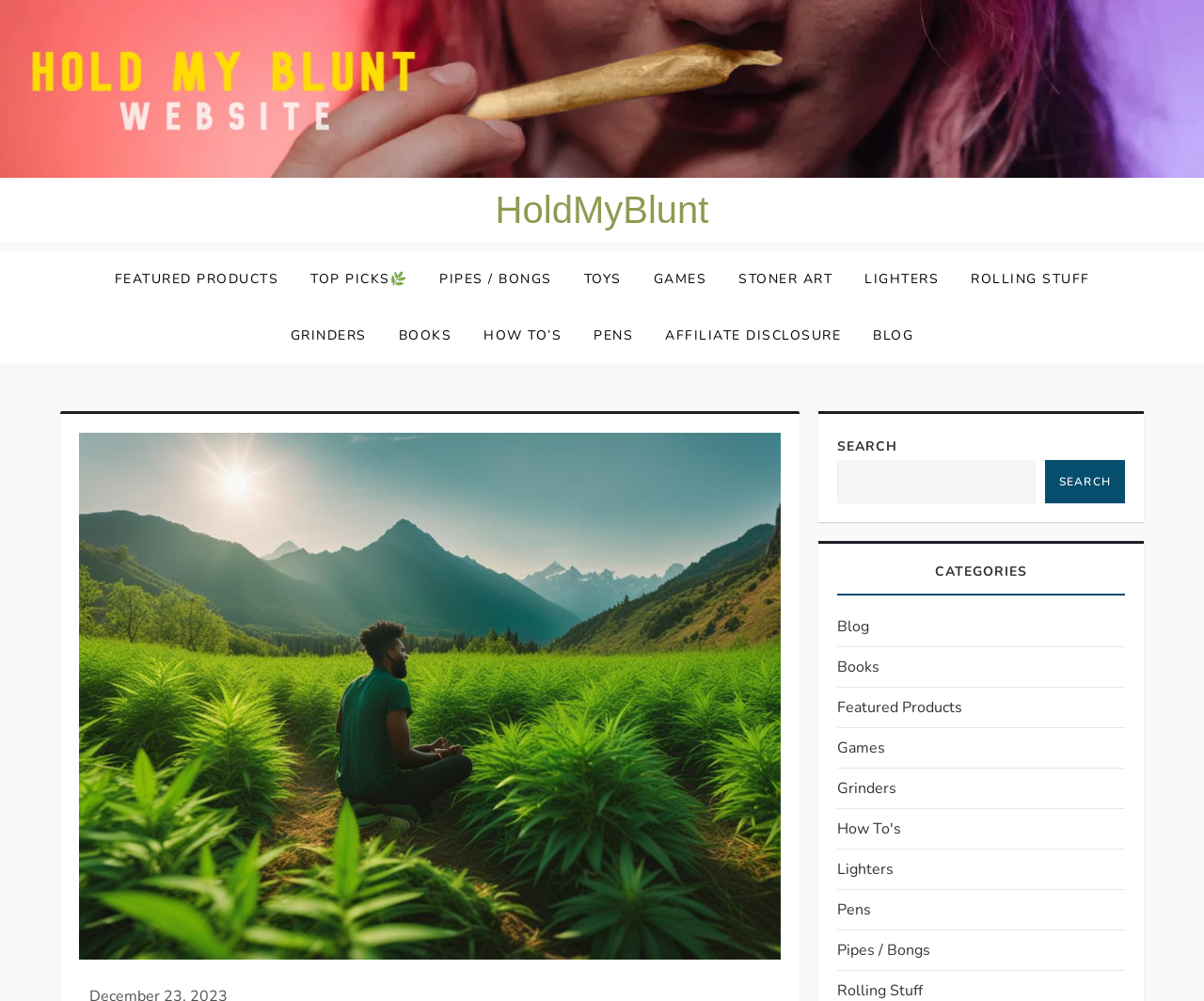Please determine the bounding box of the UI element that matches this description: Lighters. The coordinates should be given as (top-left x, top-left y, bottom-right x, bottom-right y), with all values between 0 and 1.

[0.696, 0.856, 0.743, 0.882]